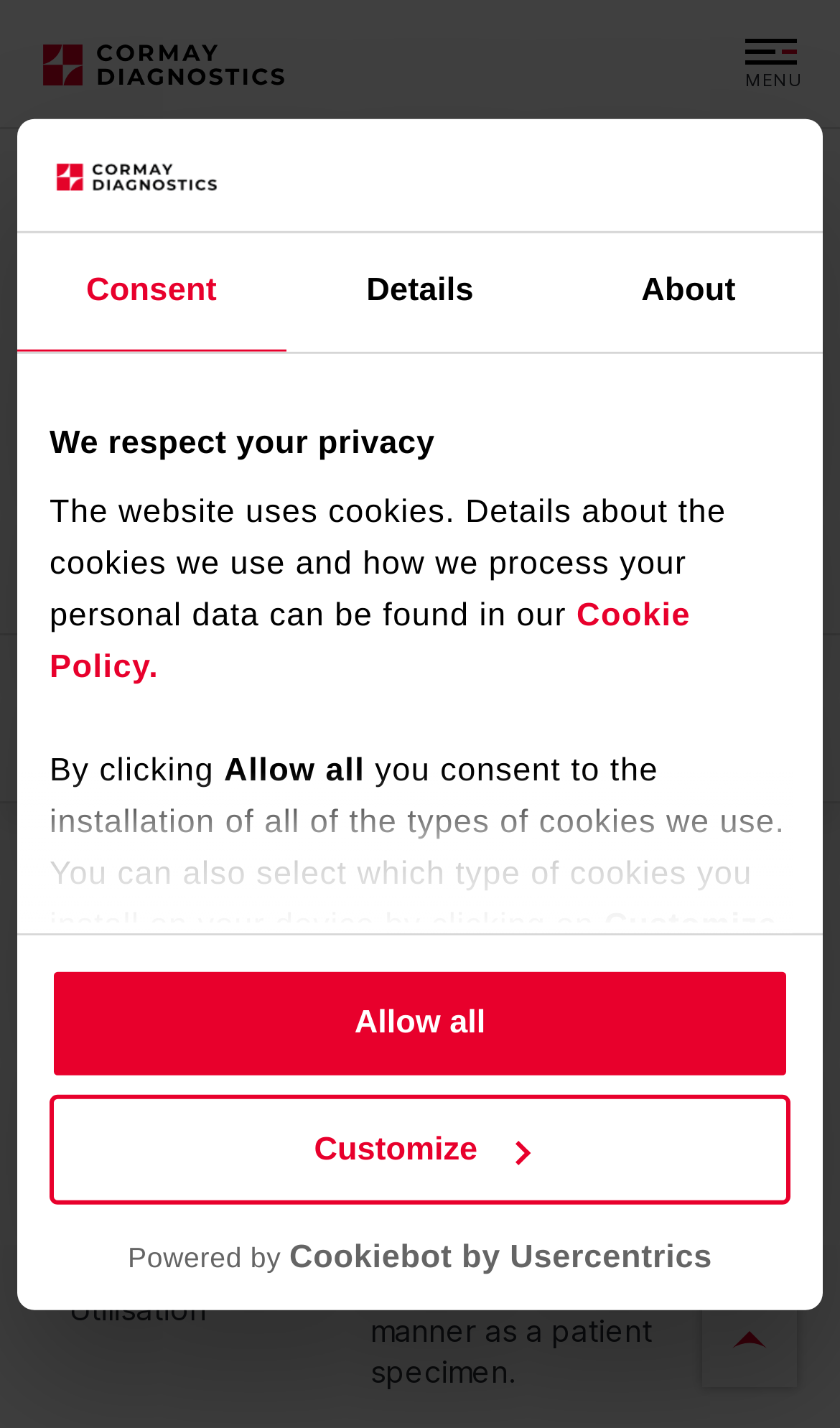Determine the bounding box coordinates for the HTML element described here: "Cookie Policy.".

[0.059, 0.418, 0.822, 0.48]